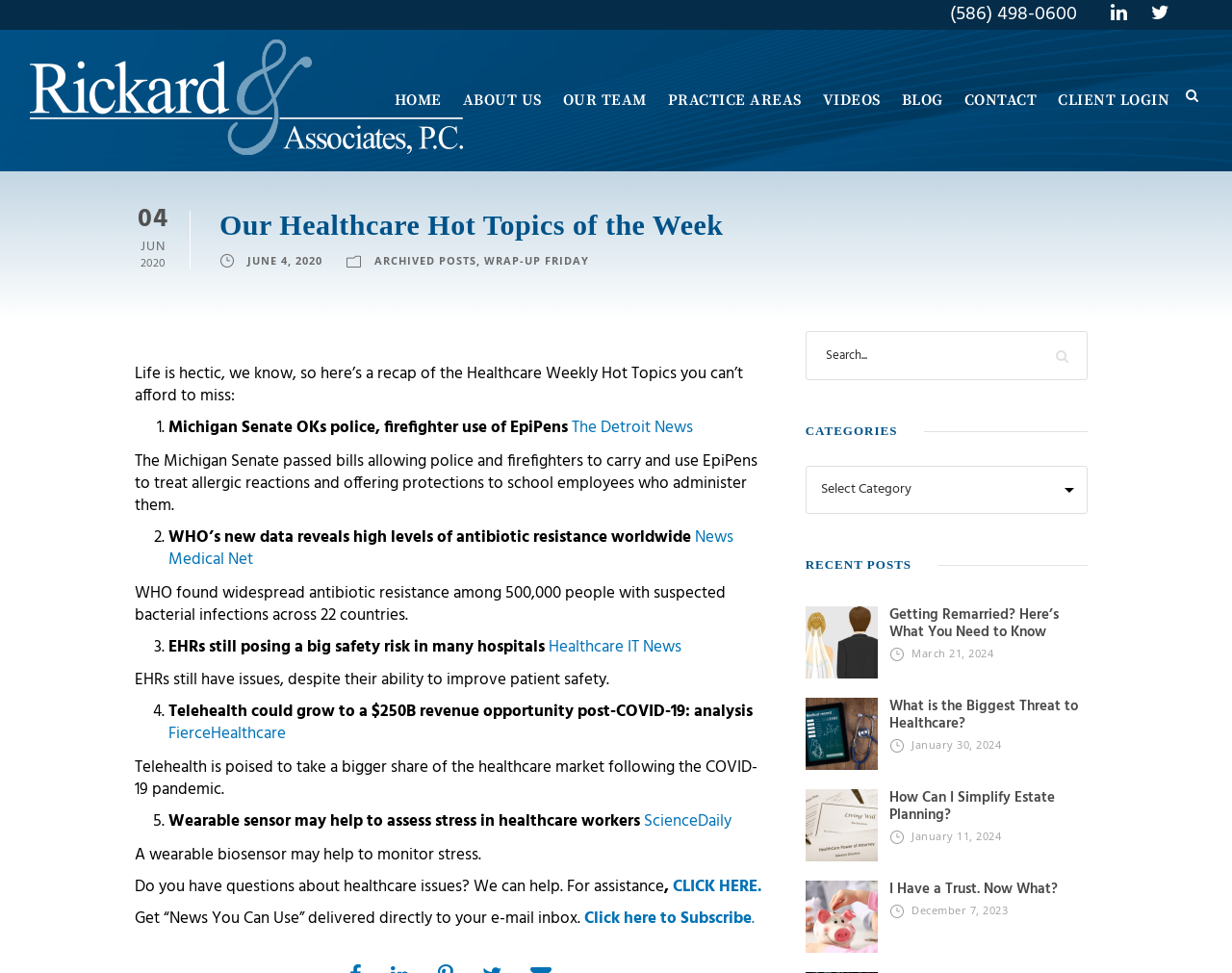Locate the bounding box coordinates of the element's region that should be clicked to carry out the following instruction: "Search for something". The coordinates need to be four float numbers between 0 and 1, i.e., [left, top, right, bottom].

[0.654, 0.34, 0.883, 0.391]